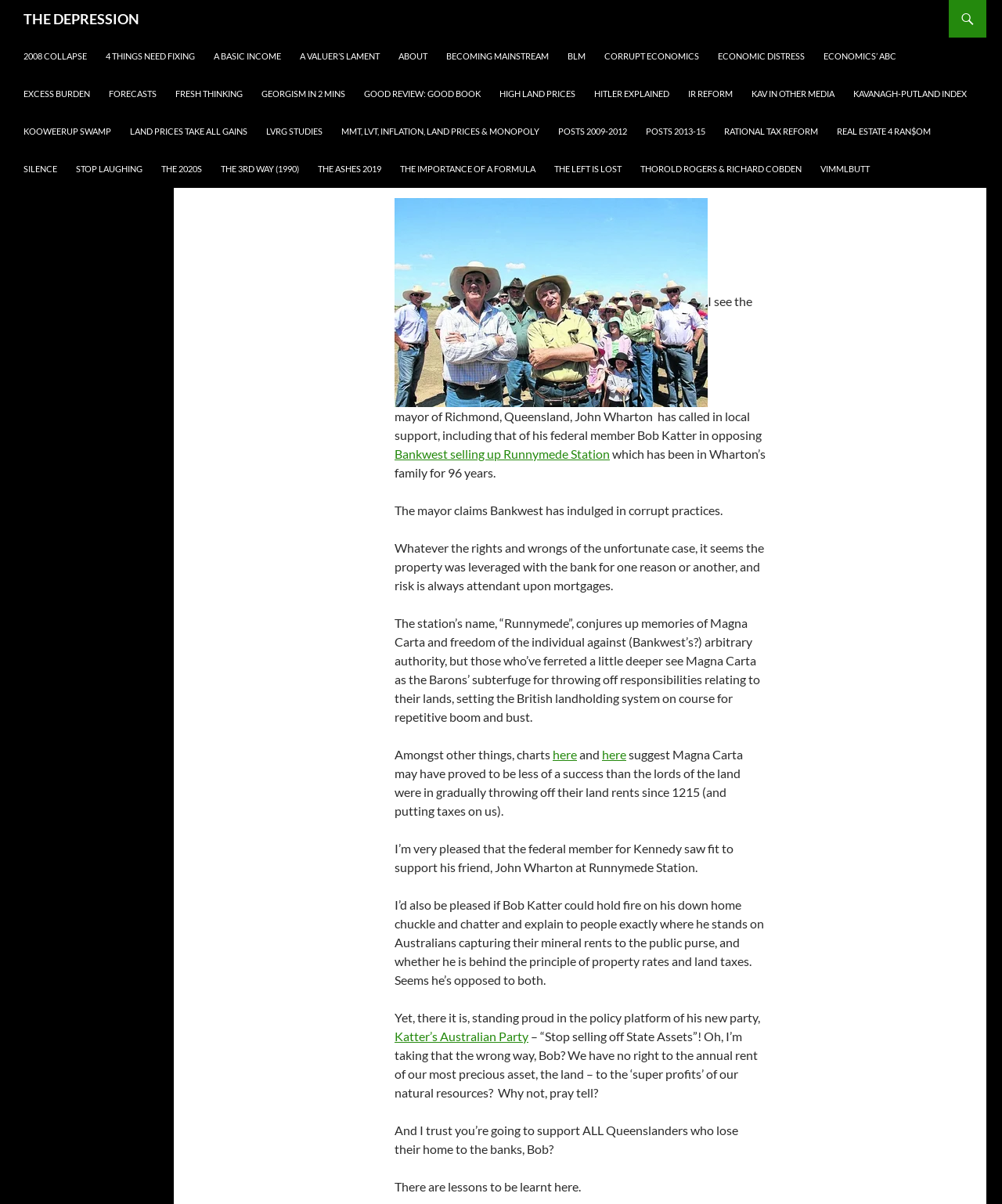What is the name of the station mentioned in the article?
Please respond to the question with a detailed and well-explained answer.

The article mentions the name of the station as Runnymede Station, which is being sold by Bankwest and has been in the Wharton family for 96 years.